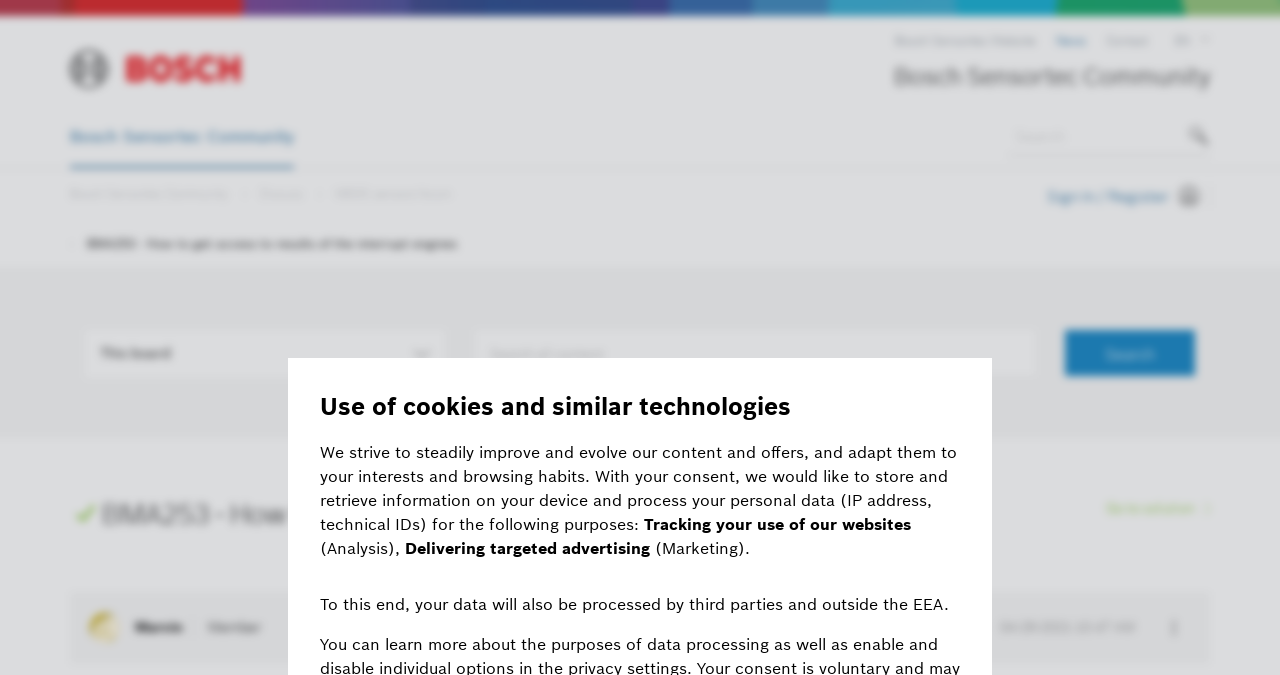Please specify the bounding box coordinates of the element that should be clicked to execute the given instruction: 'Show thread options'. Ensure the coordinates are four float numbers between 0 and 1, expressed as [left, top, right, bottom].

[0.684, 0.74, 0.711, 0.785]